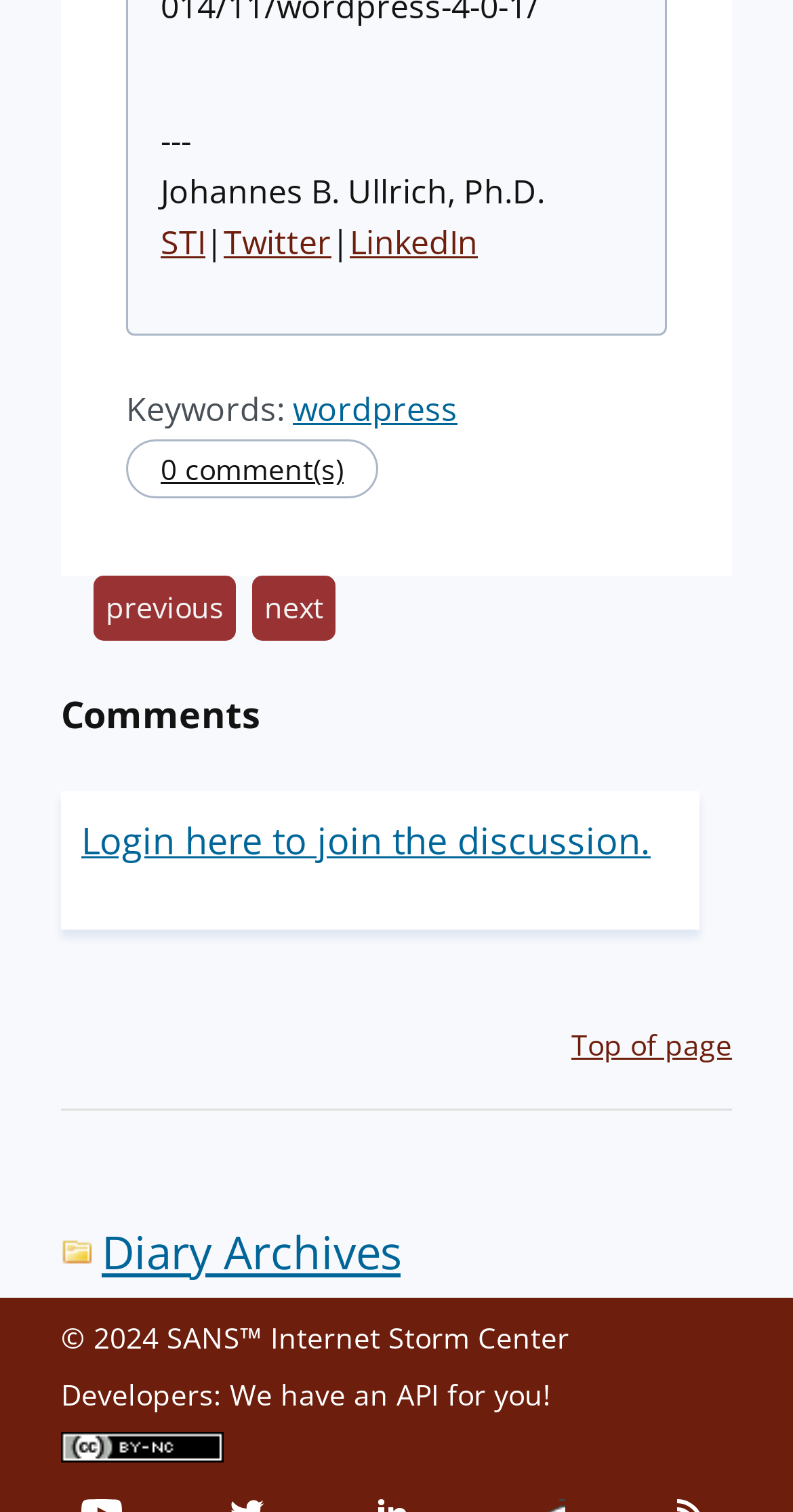Identify the bounding box coordinates for the element you need to click to achieve the following task: "View Johannes B. Ullrich's Twitter profile". The coordinates must be four float values ranging from 0 to 1, formatted as [left, top, right, bottom].

[0.282, 0.146, 0.418, 0.175]